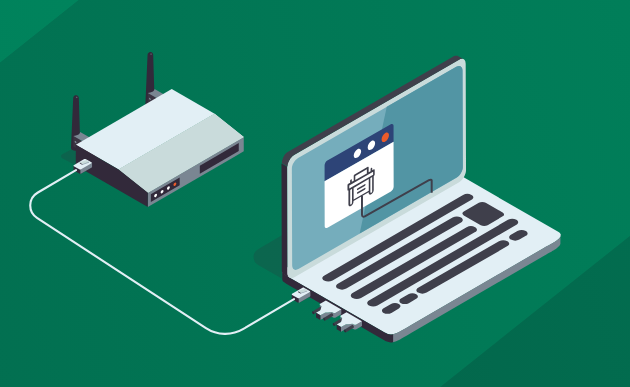List and describe all the prominent features within the image.

The image depicts a modern laptop connected to a router via USB cables, symbolizing a network interaction. The laptop's screen displays a window icon with a note, likely indicating configuration or settings related to device connectivity. The backdrop is a solid green color, reinforcing a tech-friendly aesthetic. This visual representation conveys themes of connectivity, particularly in the context of software solutions for managing serial ports over TCP/IP networks, relevant to products like the Free Com Port Redirector offered by HHD Software.